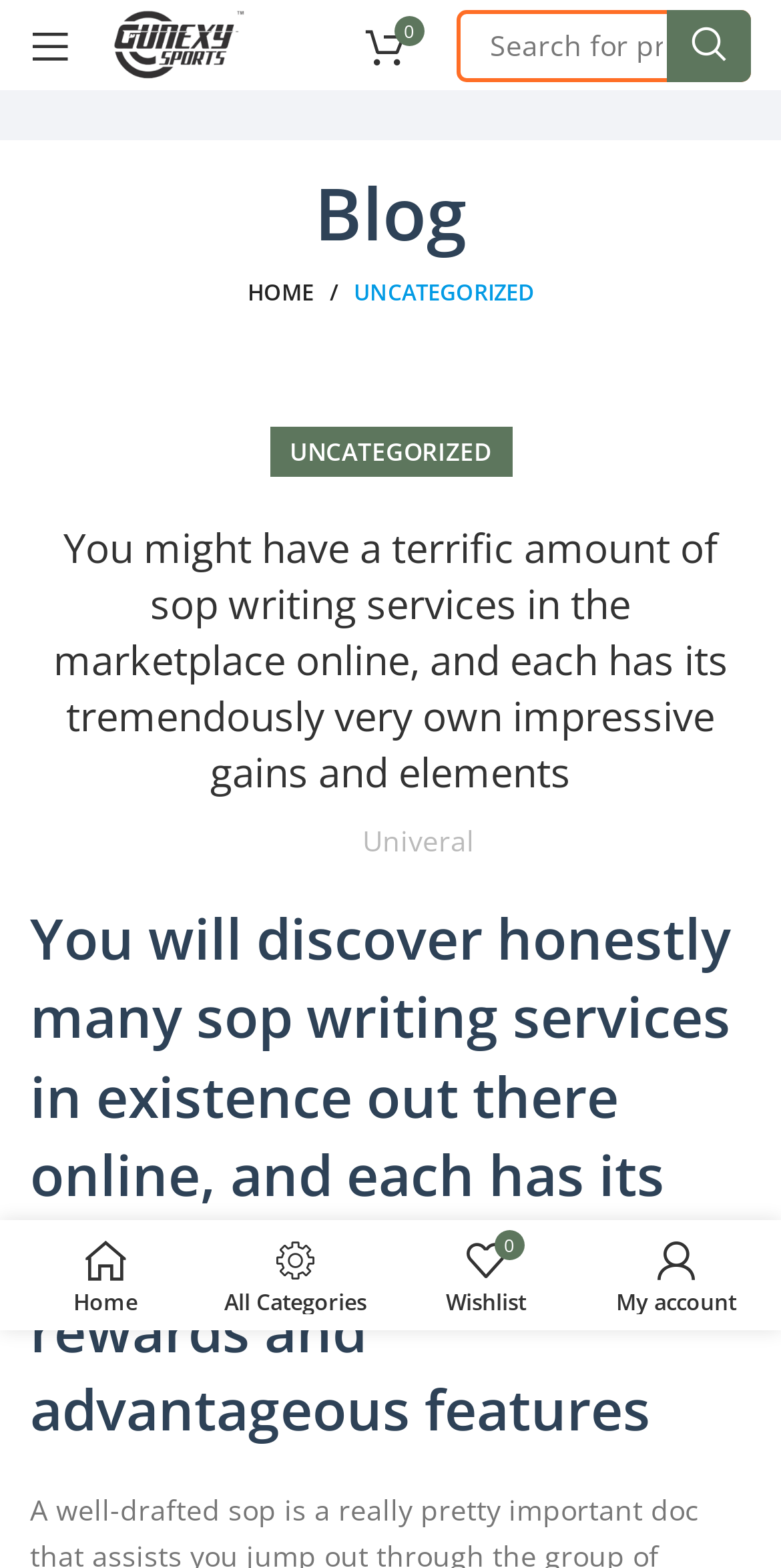Generate a comprehensive description of the webpage.

The webpage is about Gunexy Sports, a platform that offers sop writing services. At the top left corner, there is a link to open the mobile menu. Next to it, the Gunexy Sports logo is displayed, which is an image with a link to the website's homepage. 

On the top right side, there is a search bar with a textbox and a search button. The search button has an icon and the text "SEARCH". 

Below the search bar, there is a heading that says "Blog". Underneath the "Blog" heading, there are several links to different sections of the website, including "HOME", "UNCATEGORIZED", and others. The "UNCATEGORIZED" link has a sub-link with the same name, and below it, there is a heading that repeats the meta description. 

To the right of the "UNCATEGORIZED" link, there is an author's avatar image, and next to it, a link to the author's profile, "Univeral". 

Further down, there is another heading that summarizes the benefits of sop writing services. At the bottom of the page, there are several links to other sections of the website, including "Home", "All Categories", "My wishlist", and "My account". The "My wishlist" link has an icon and the text "0 Wishlist".